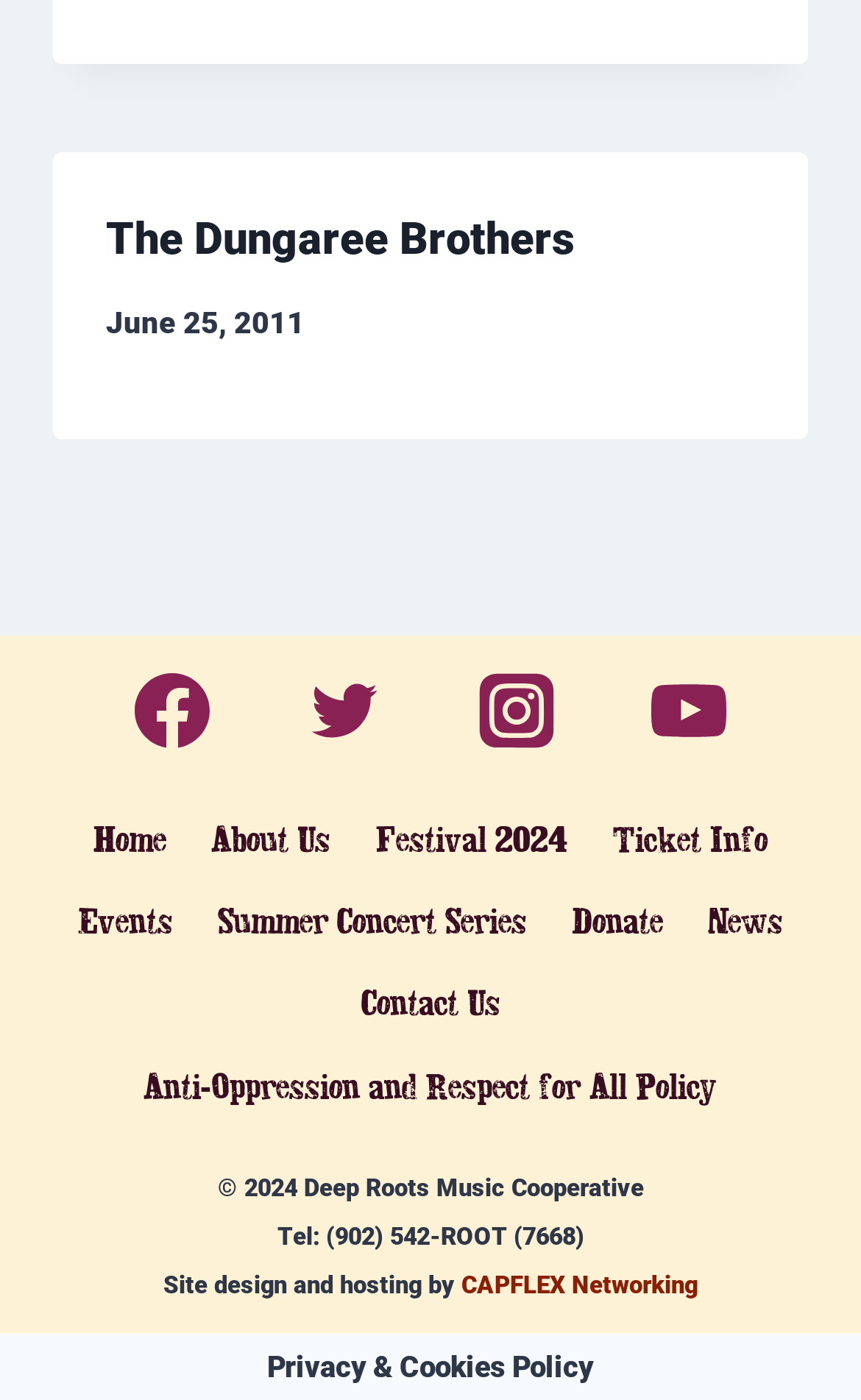Determine the bounding box coordinates for the UI element described. Format the coordinates as (top-left x, top-left y, bottom-right x, bottom-right y) and ensure all values are between 0 and 1. Element description: Home

[0.083, 0.57, 0.22, 0.629]